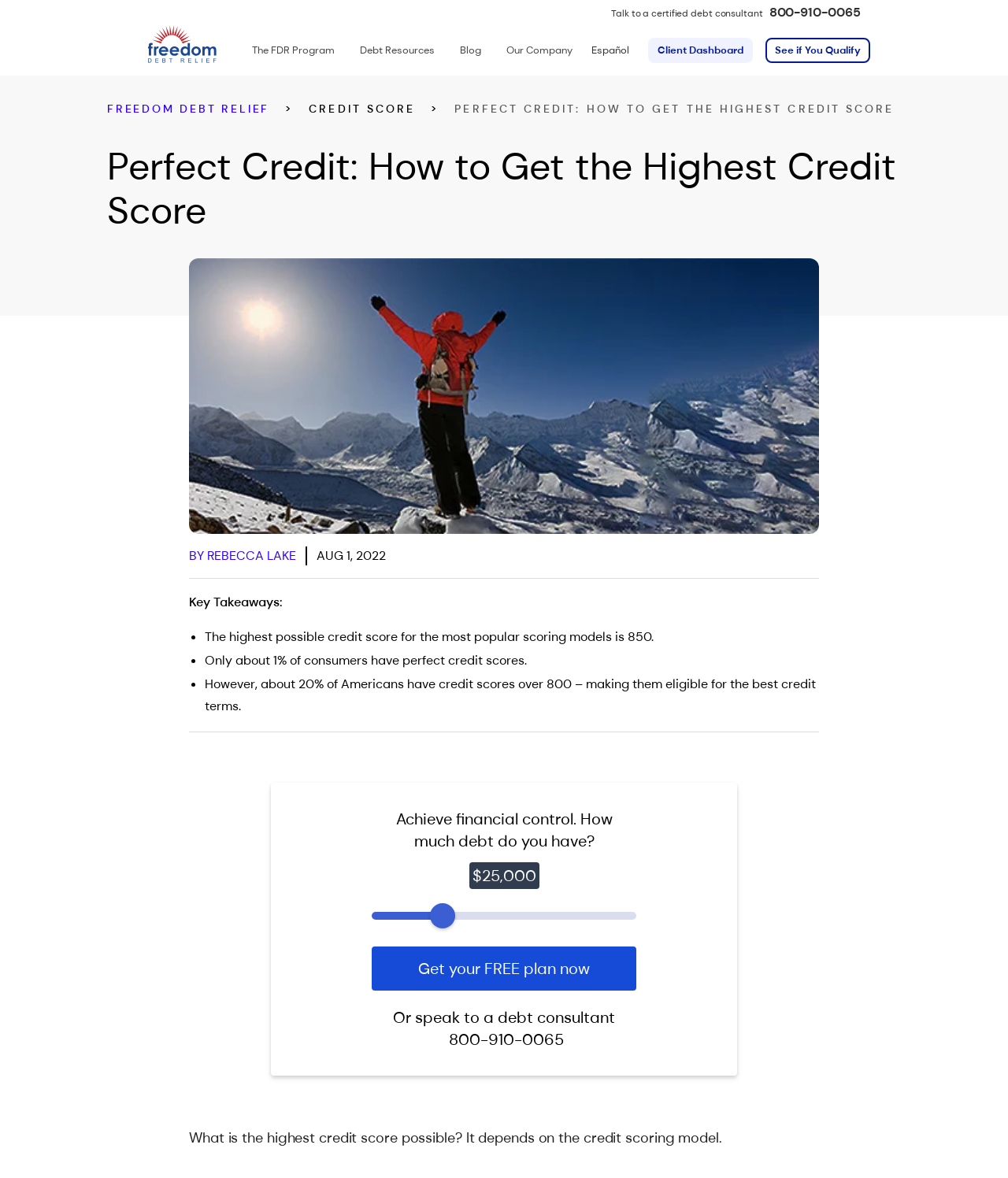What percentage of Americans have credit scores over 800?
We need a detailed and exhaustive answer to the question. Please elaborate.

The answer can be found in the 'Key Takeaways' section, where it is stated that 'However, about 20% of Americans have credit scores over 800 – making them eligible for the best credit terms.'